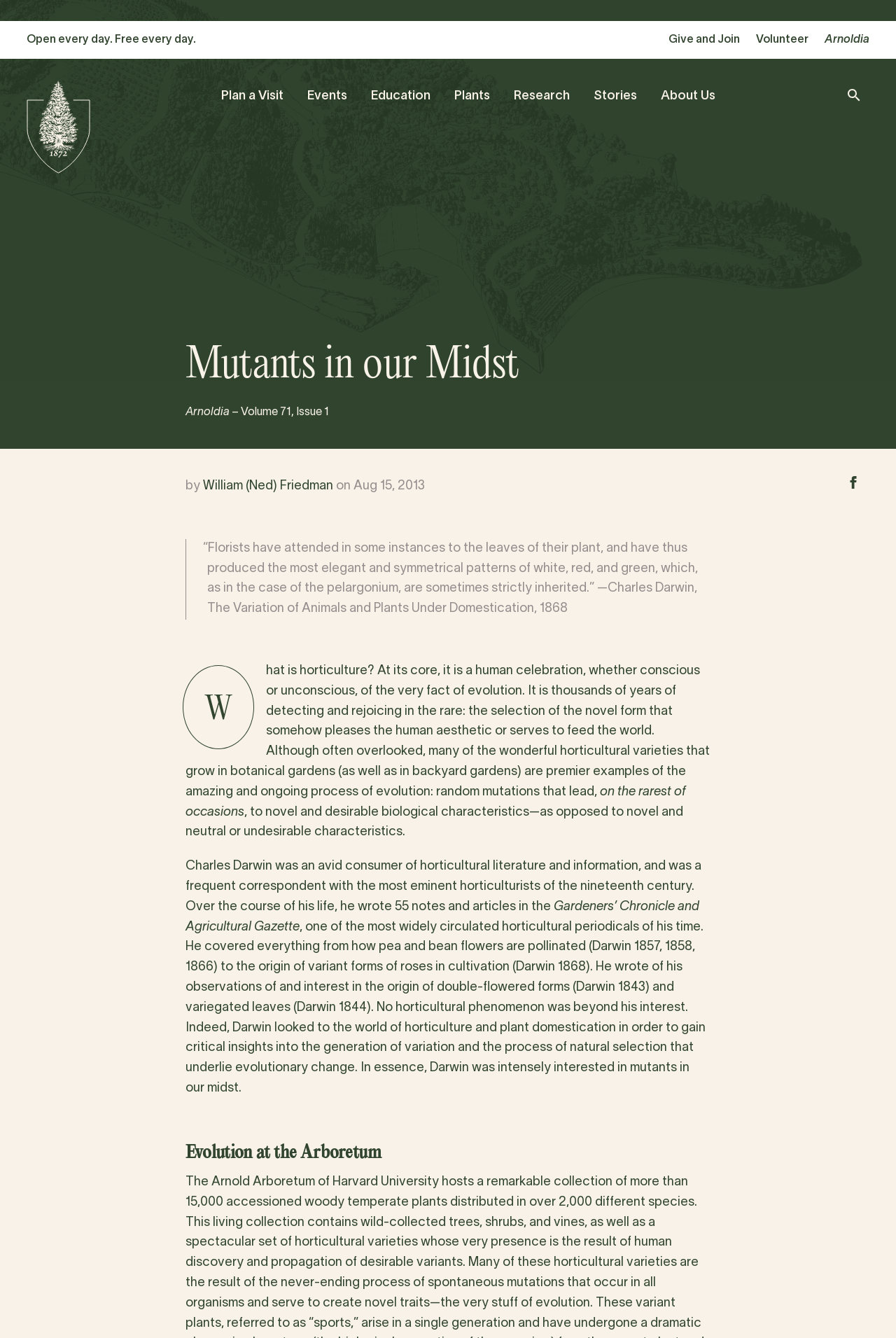Who is the author of the article?
Please use the visual content to give a single word or phrase answer.

William (Ned) Friedman